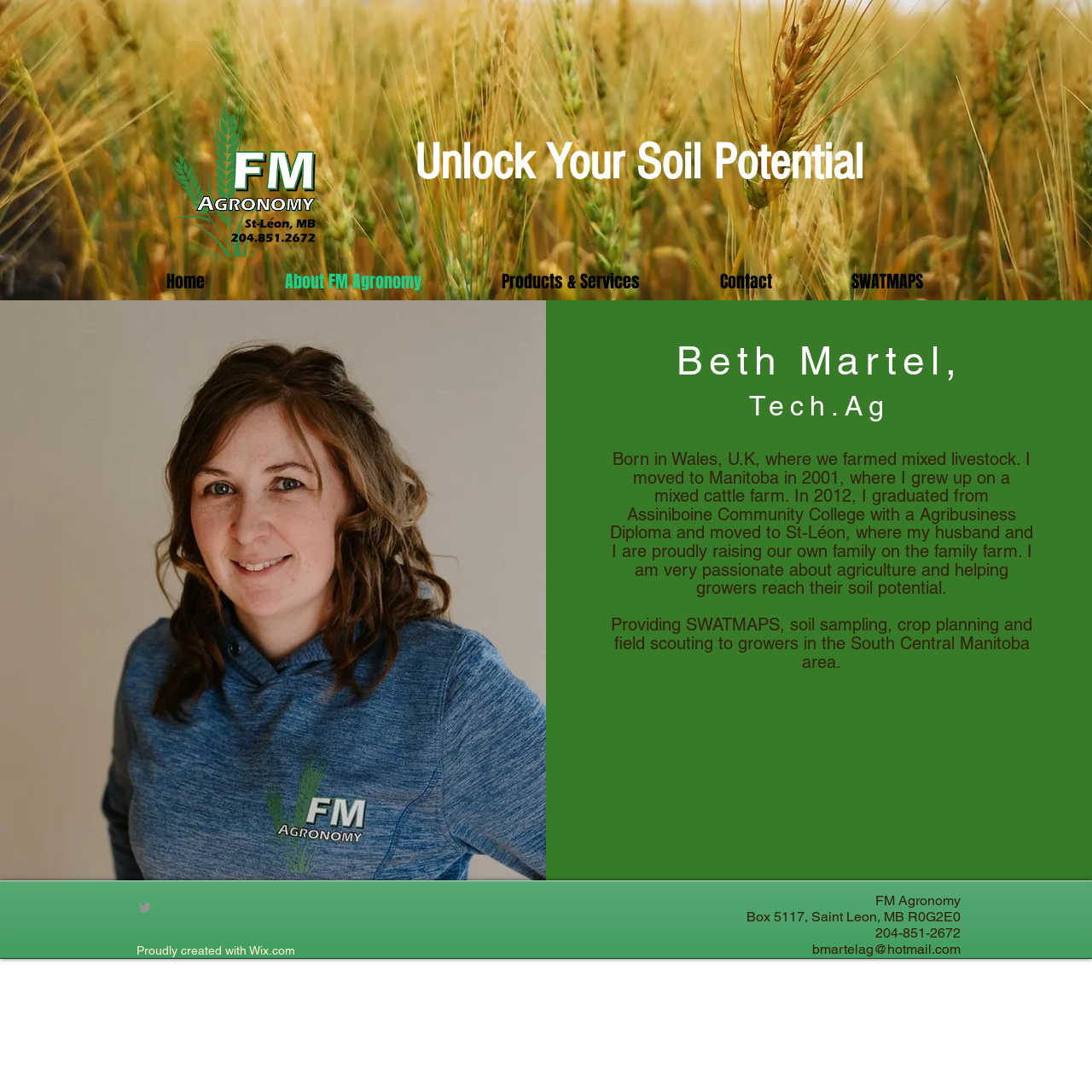Please extract the webpage's main title and generate its text content.

Unlock Your Soil Potential